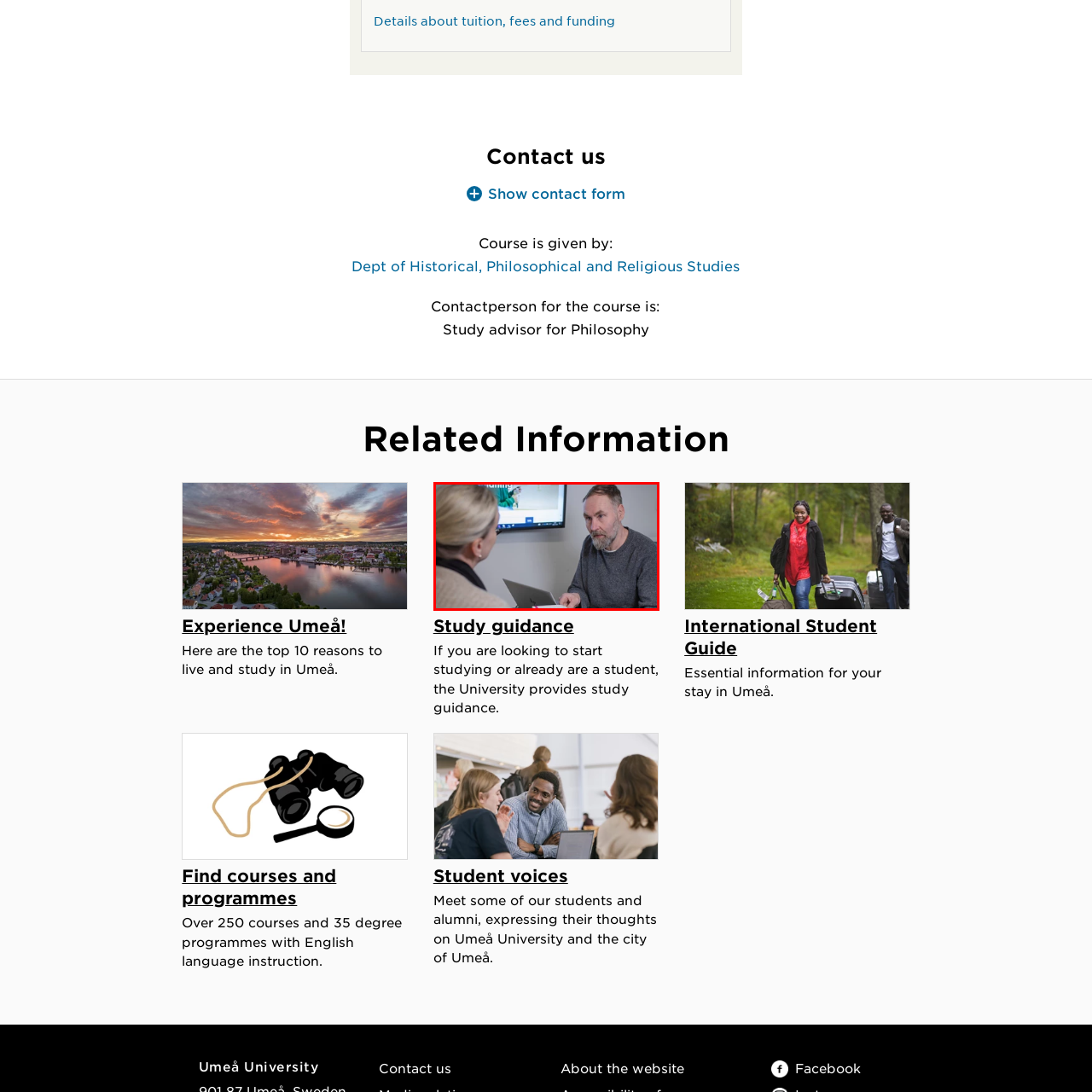Elaborate on the details of the image that is highlighted by the red boundary.

In a professional setting, a man with a beard and gray hair engages in a conversation with a woman seated across from him. The woman, with blonde hair, faces him attentively, holding a document in front of her. They appear to be discussing study guidance, as indicated by the setting, which includes a screen in the background displaying materials related to education and training. This scene likely captures a moment of personalized academic advising, highlighting collaboration and communication in an educational context.